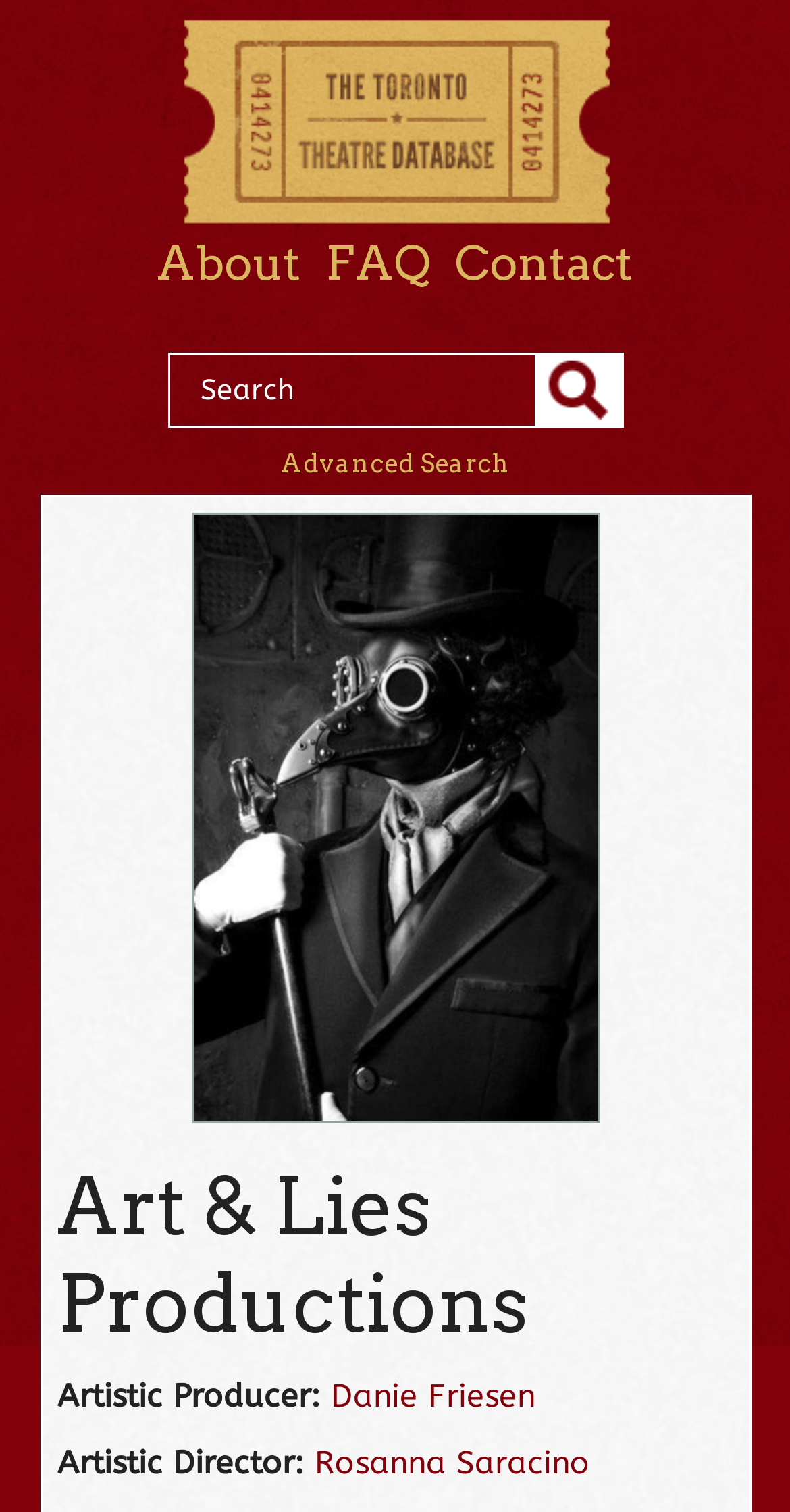Show the bounding box coordinates for the HTML element described as: "Contact".

[0.576, 0.155, 0.801, 0.193]